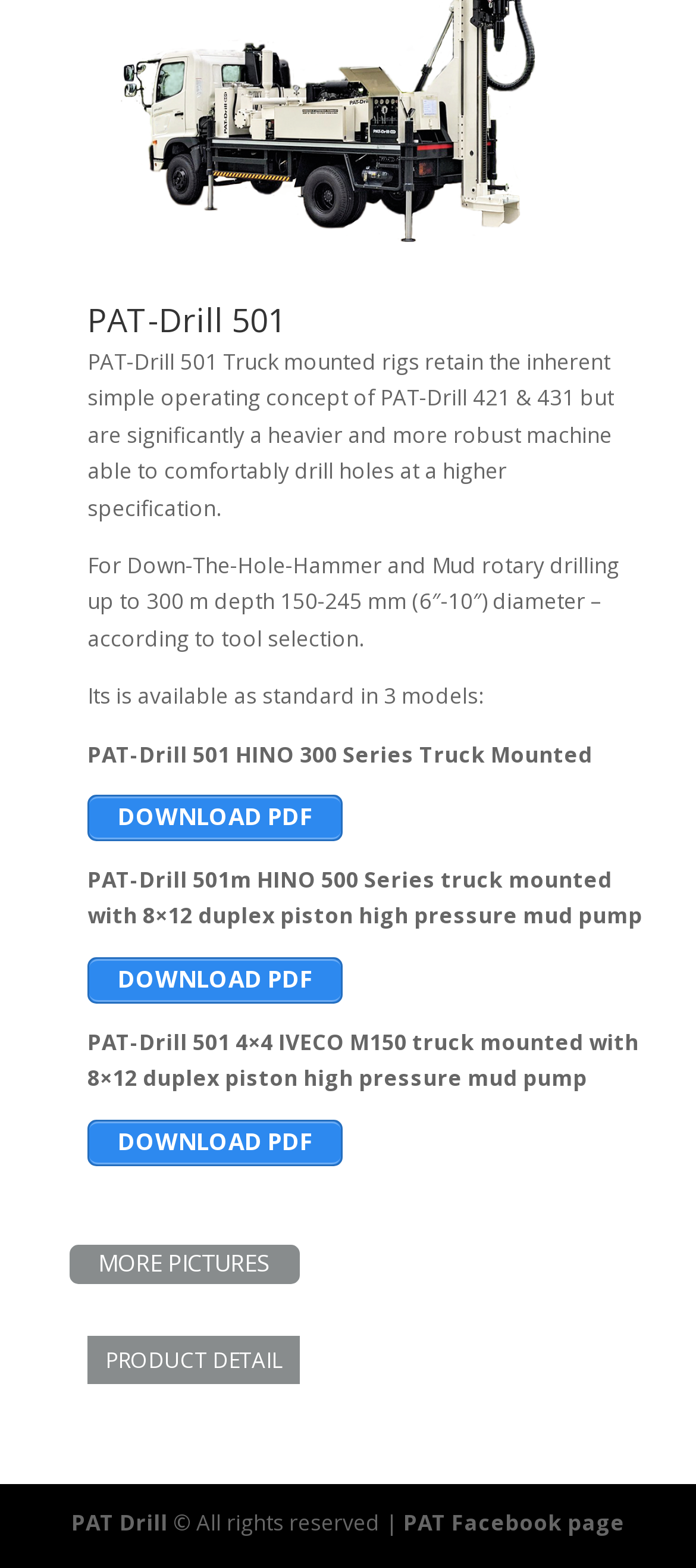Provide your answer in one word or a succinct phrase for the question: 
What is the purpose of PAT-Drill 501?

Drilling holes